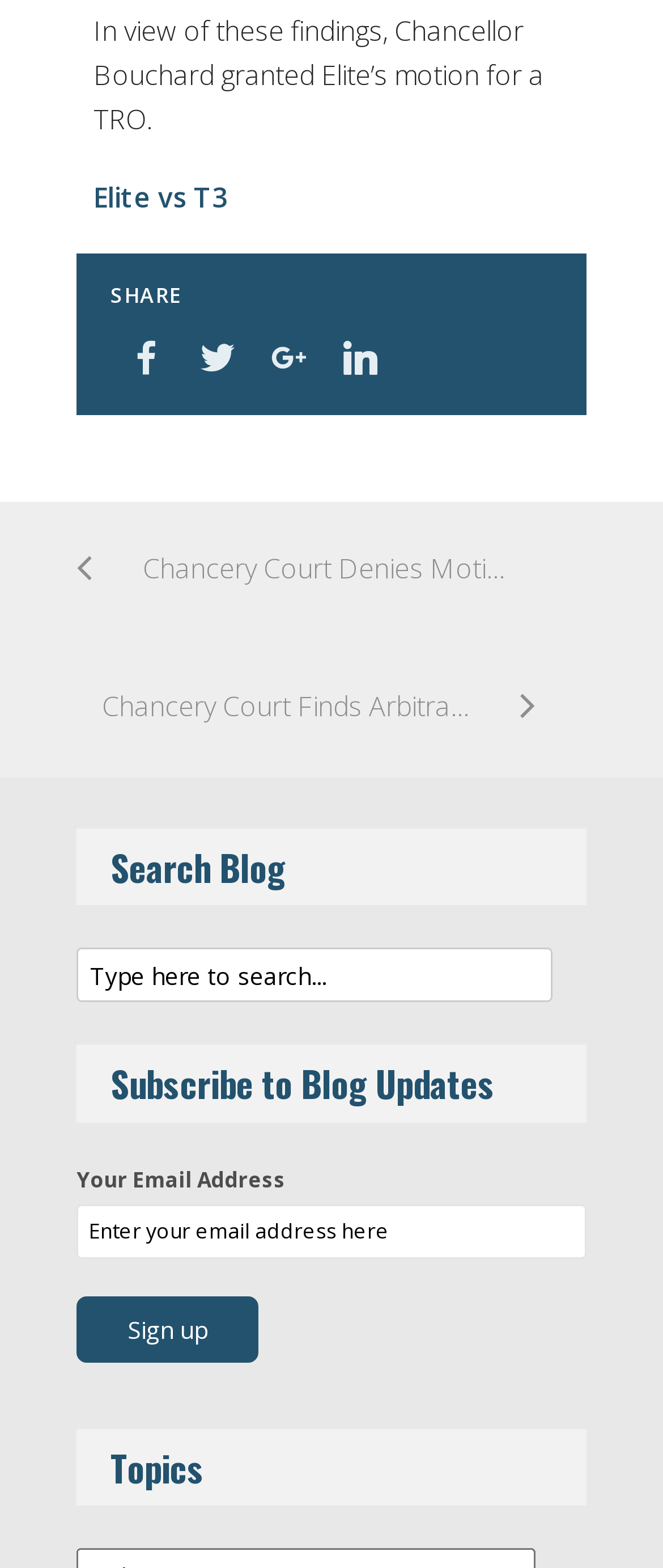Find the bounding box coordinates corresponding to the UI element with the description: "Twitter". The coordinates should be formatted as [left, top, right, bottom], with values as floats between 0 and 1.

[0.274, 0.205, 0.382, 0.25]